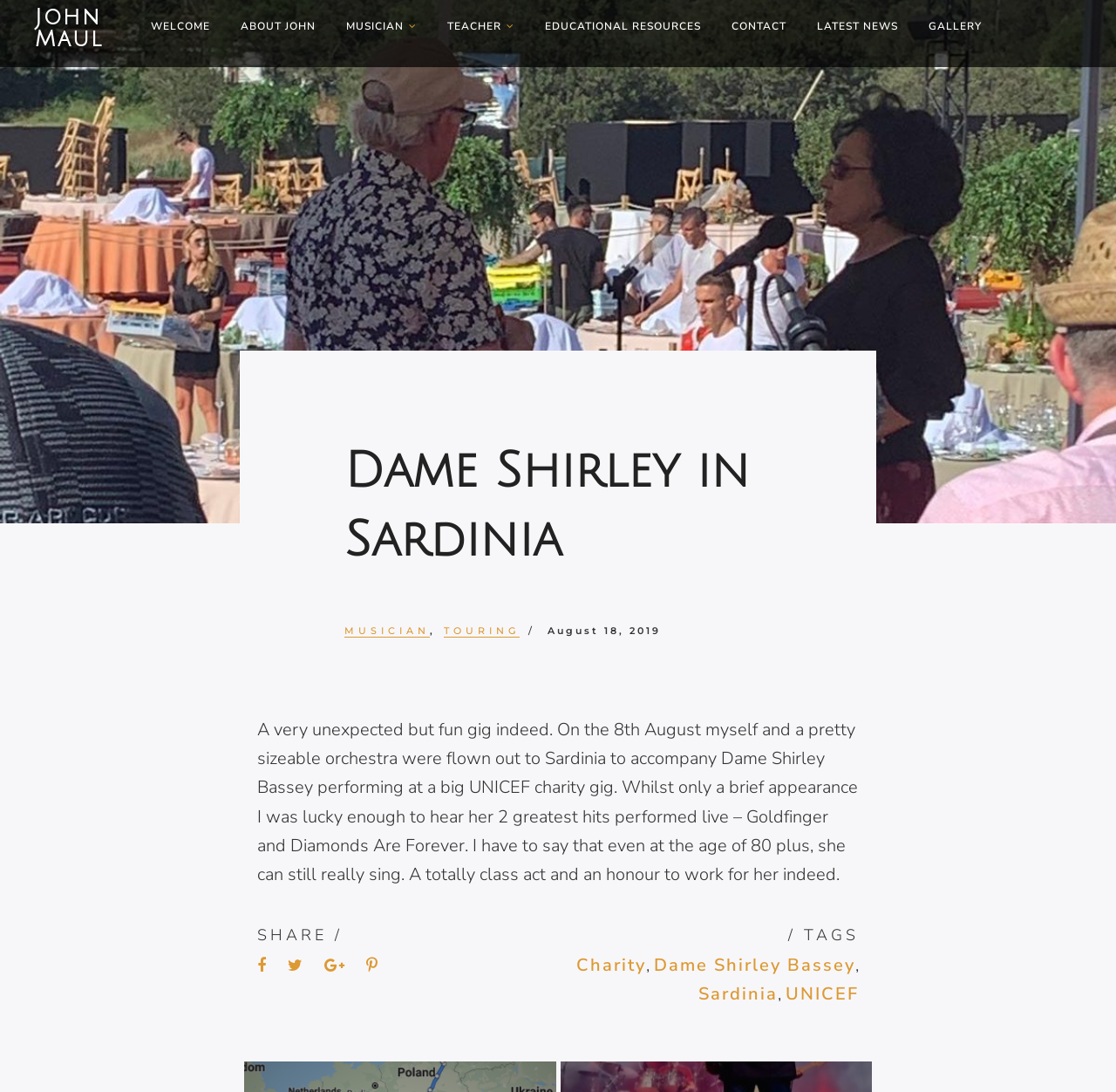Please specify the bounding box coordinates of the region to click in order to perform the following instruction: "Click on John Maul's profile".

[0.012, 0.004, 0.112, 0.058]